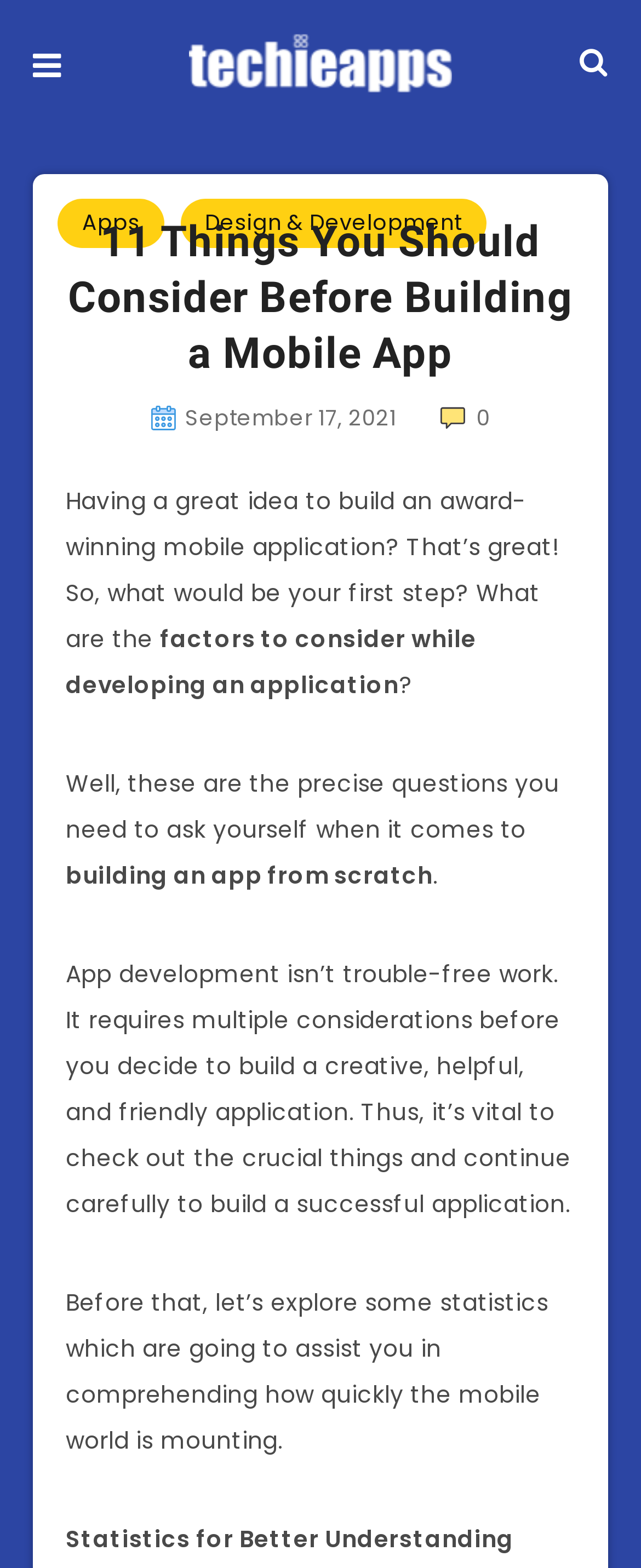What is the publication date of the article?
Refer to the image and provide a thorough answer to the question.

The publication date of the article can be found in the time element with the text 'Published Date: September 17, 2021 / Modified Date: September 17, 2021' which is located below the main heading.